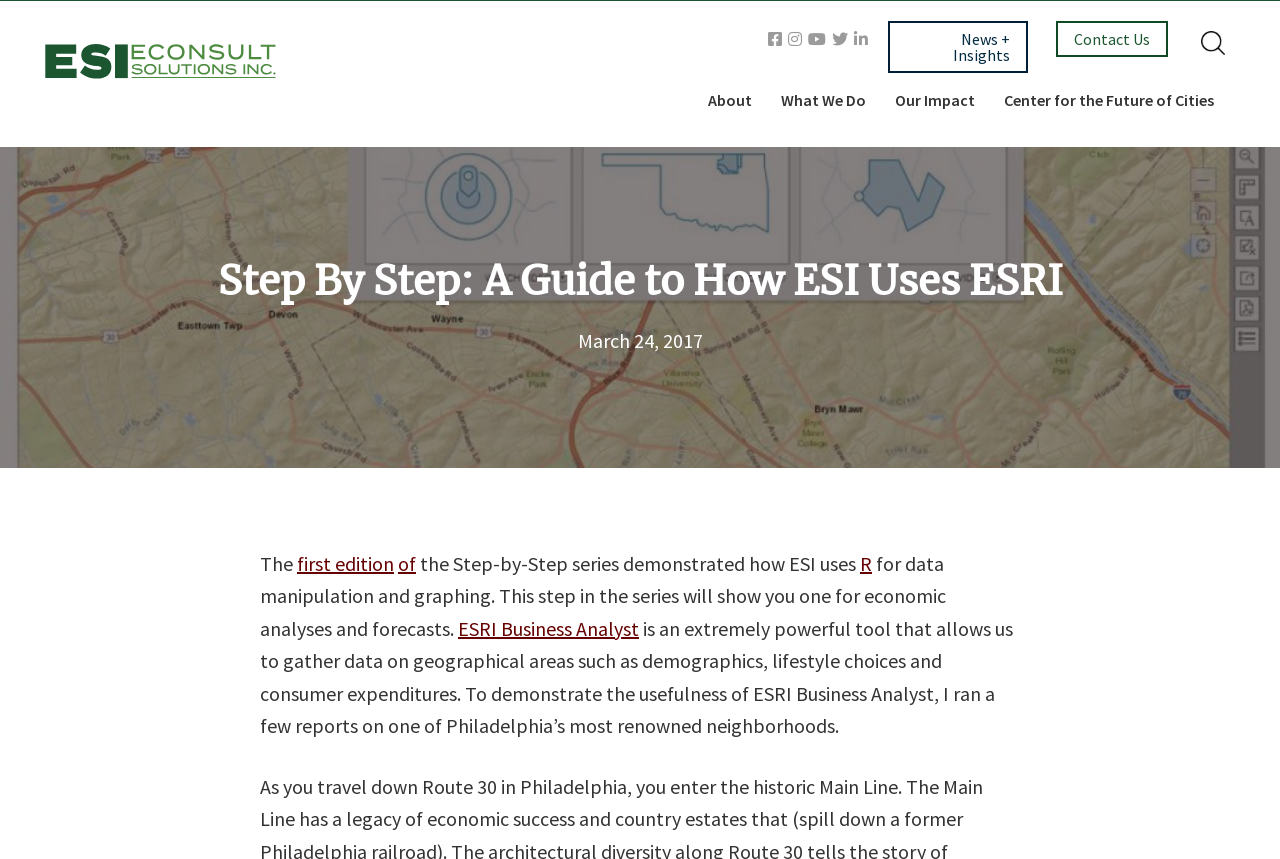Please specify the bounding box coordinates of the clickable region to carry out the following instruction: "Go to Econsult Solutions, Inc.". The coordinates should be four float numbers between 0 and 1, in the format [left, top, right, bottom].

[0.031, 0.048, 0.219, 0.141]